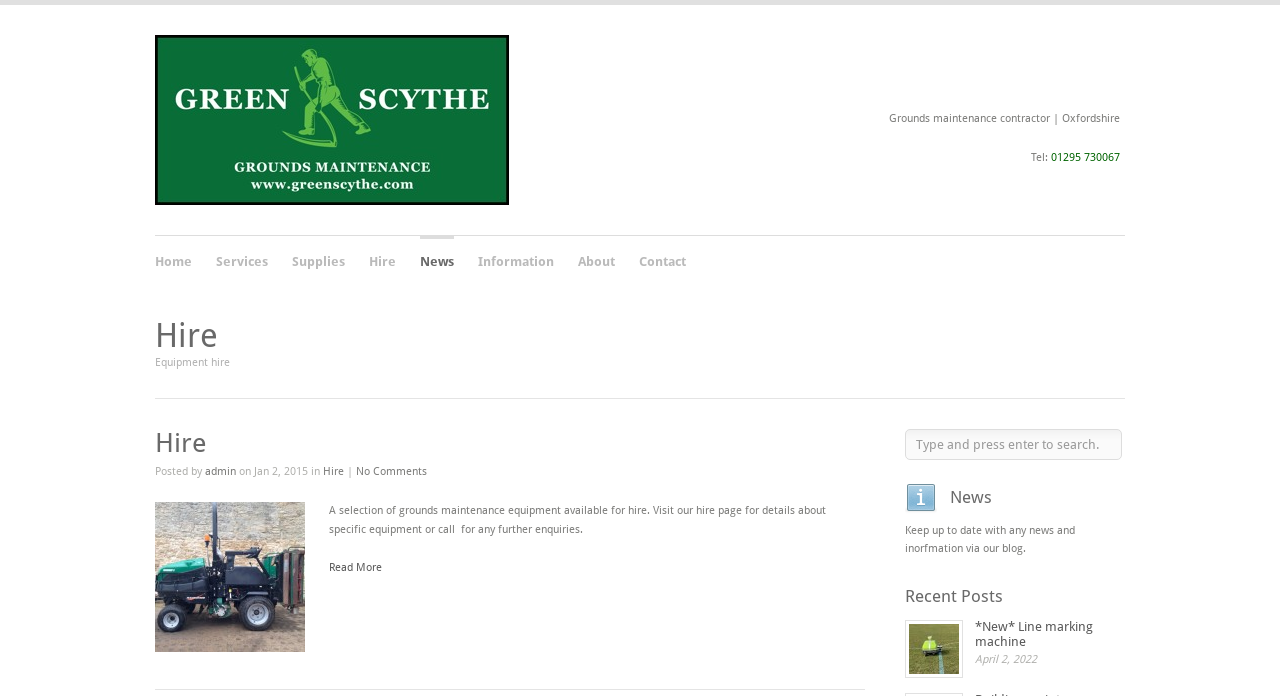Please give the bounding box coordinates of the area that should be clicked to fulfill the following instruction: "Type in the search box". The coordinates should be in the format of four float numbers from 0 to 1, i.e., [left, top, right, bottom].

[0.707, 0.617, 0.877, 0.661]